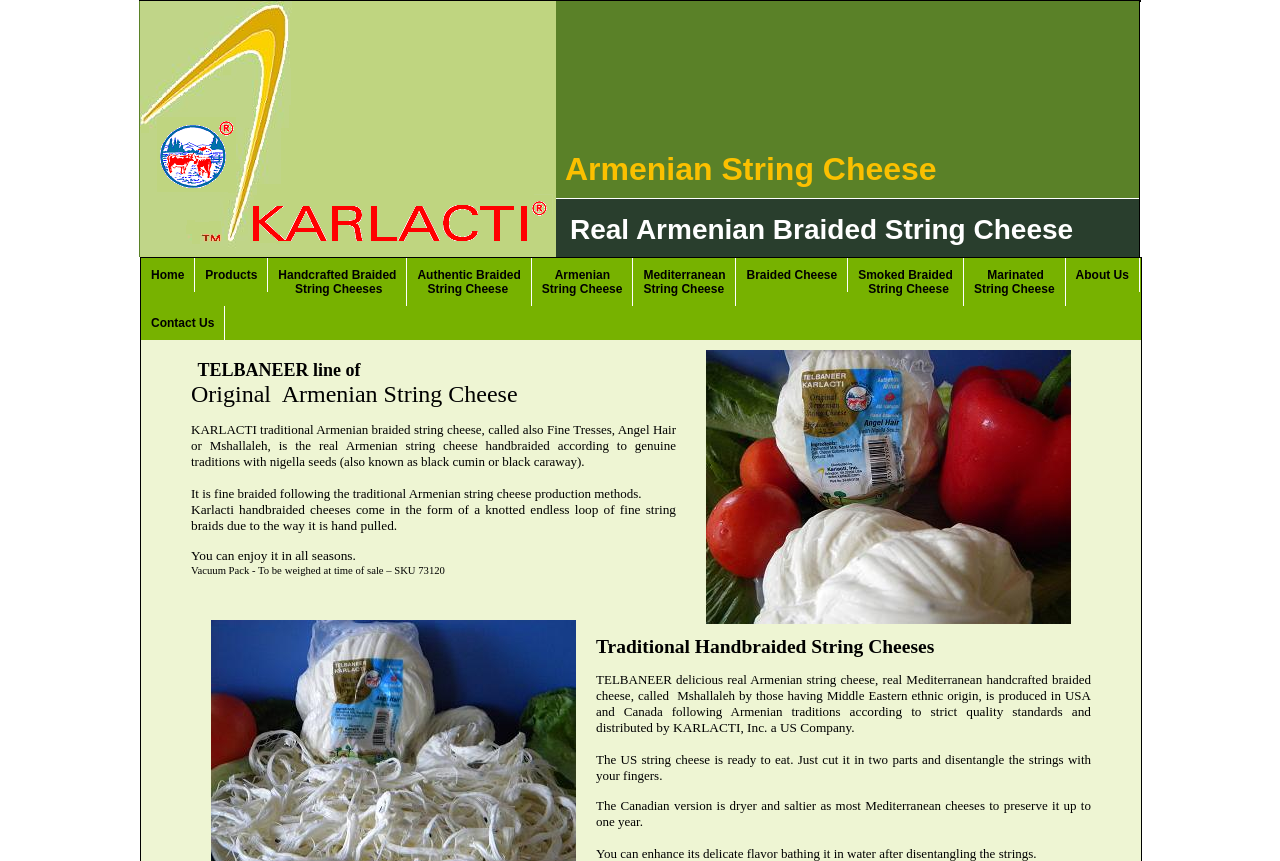Respond with a single word or short phrase to the following question: 
What type of cheese is described on this webpage?

Armenian string cheese